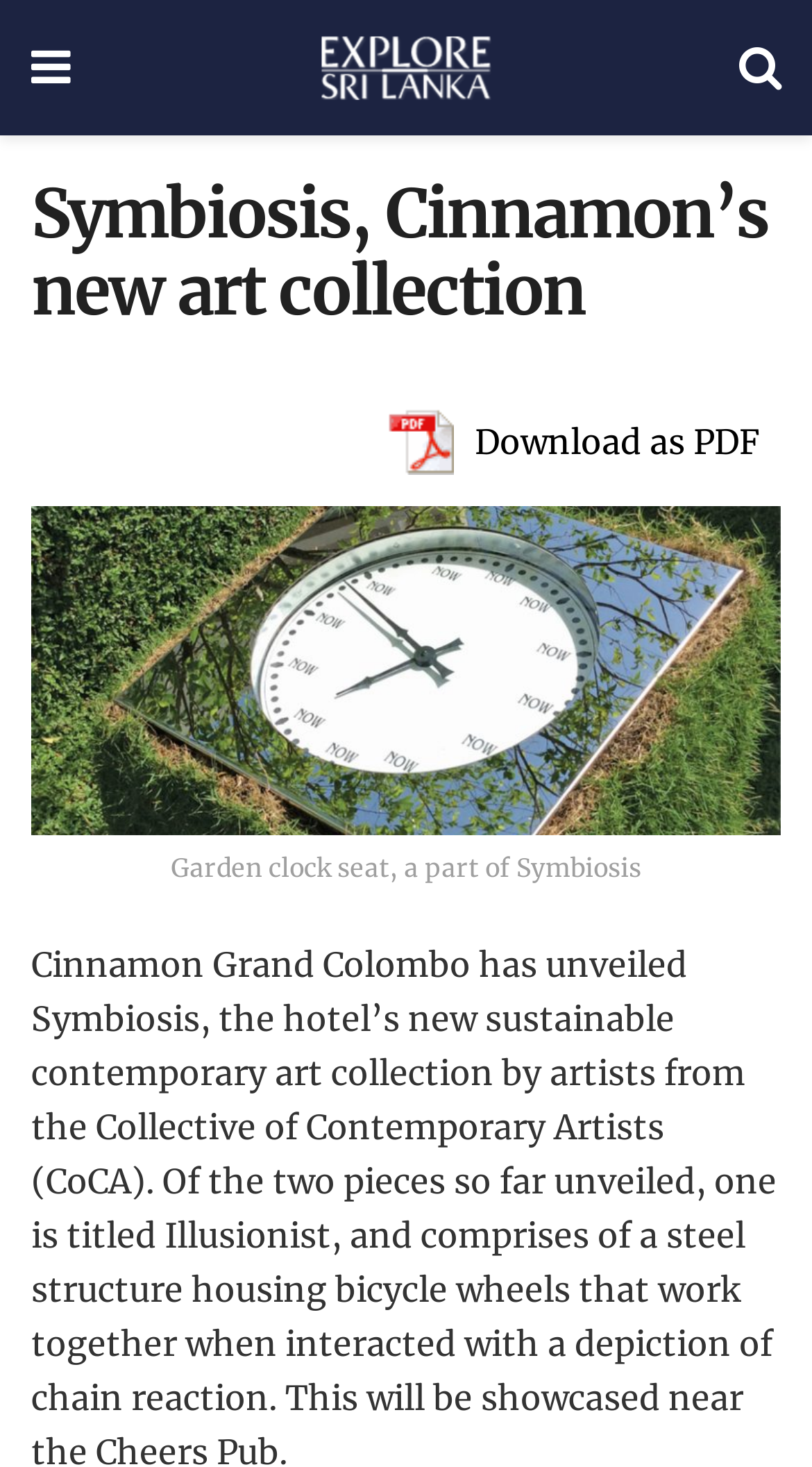Give a concise answer of one word or phrase to the question: 
What is the theme of the art collection?

Sustainable contemporary art